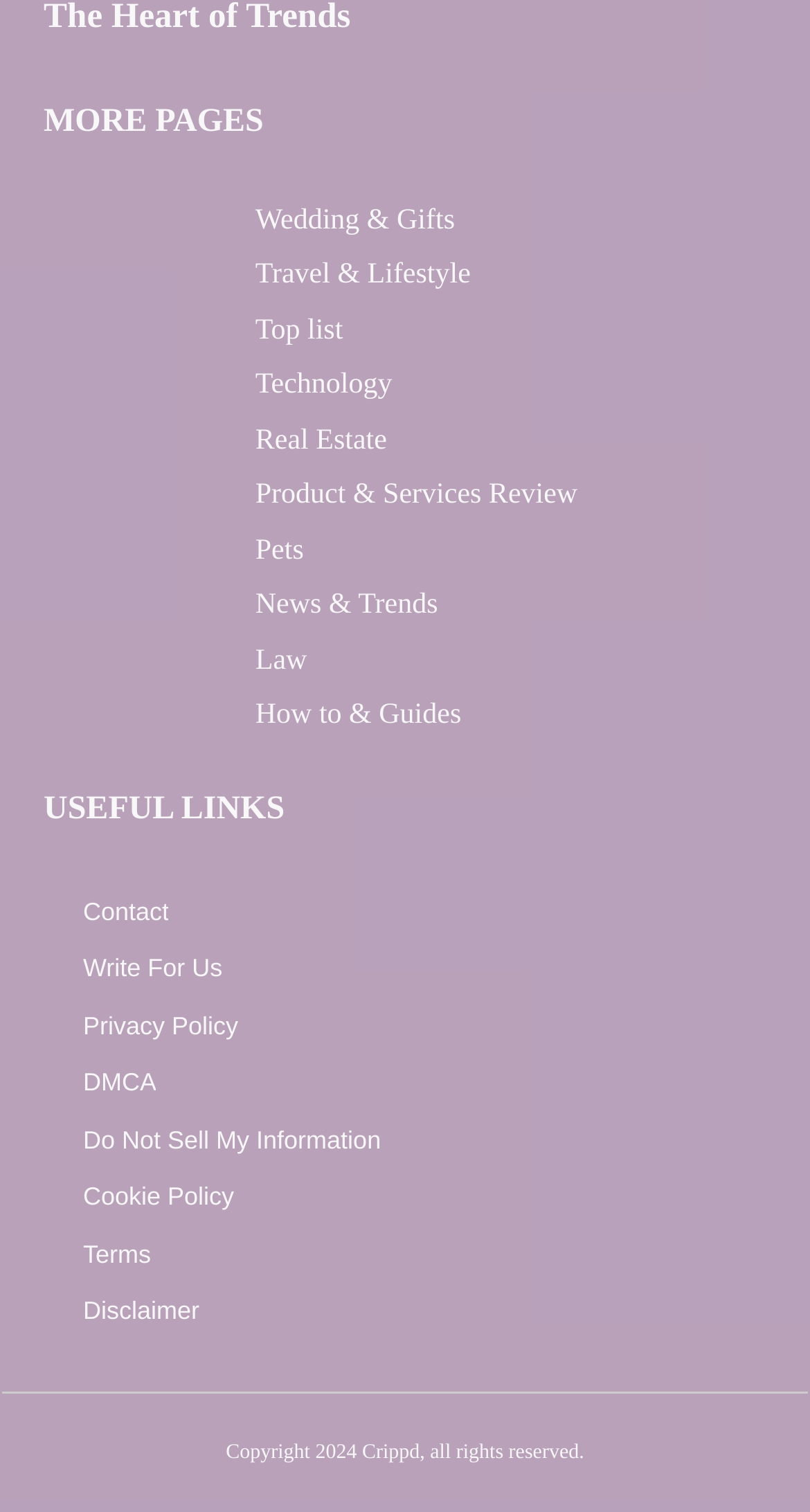Specify the bounding box coordinates of the area that needs to be clicked to achieve the following instruction: "Go to previous page".

None